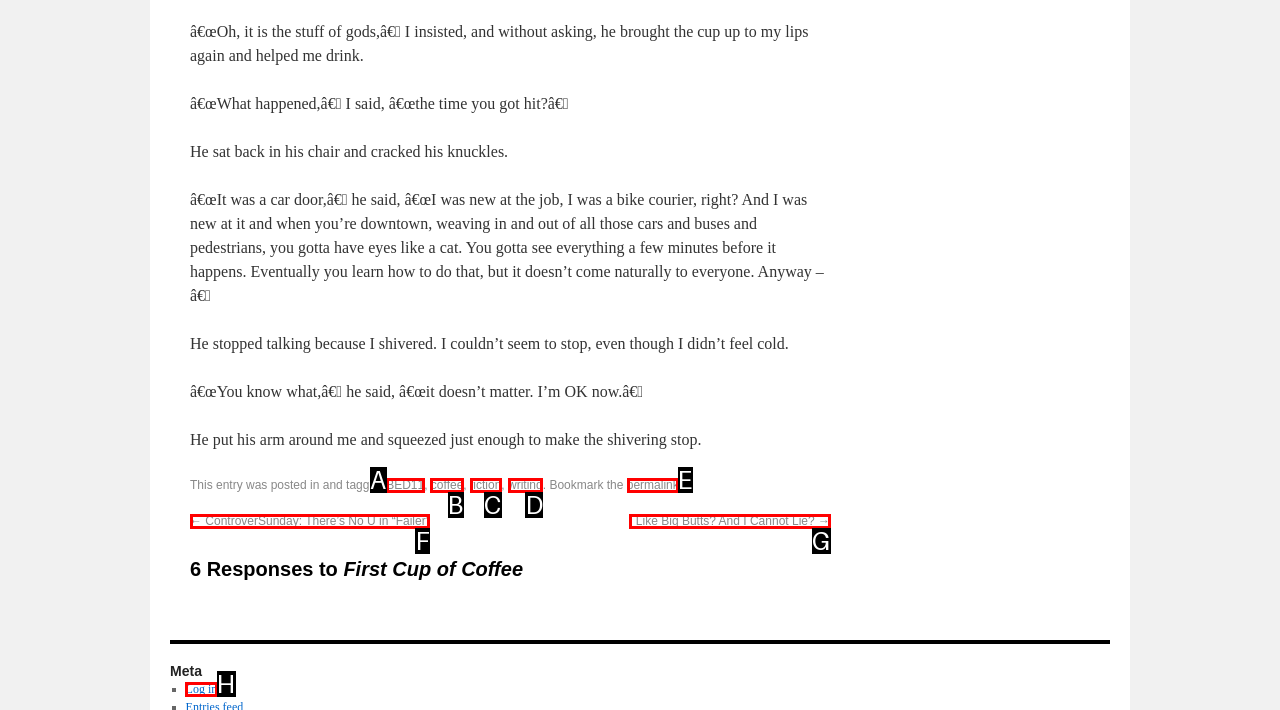Pick the option that should be clicked to perform the following task: Click the 'permalink' link
Answer with the letter of the selected option from the available choices.

E